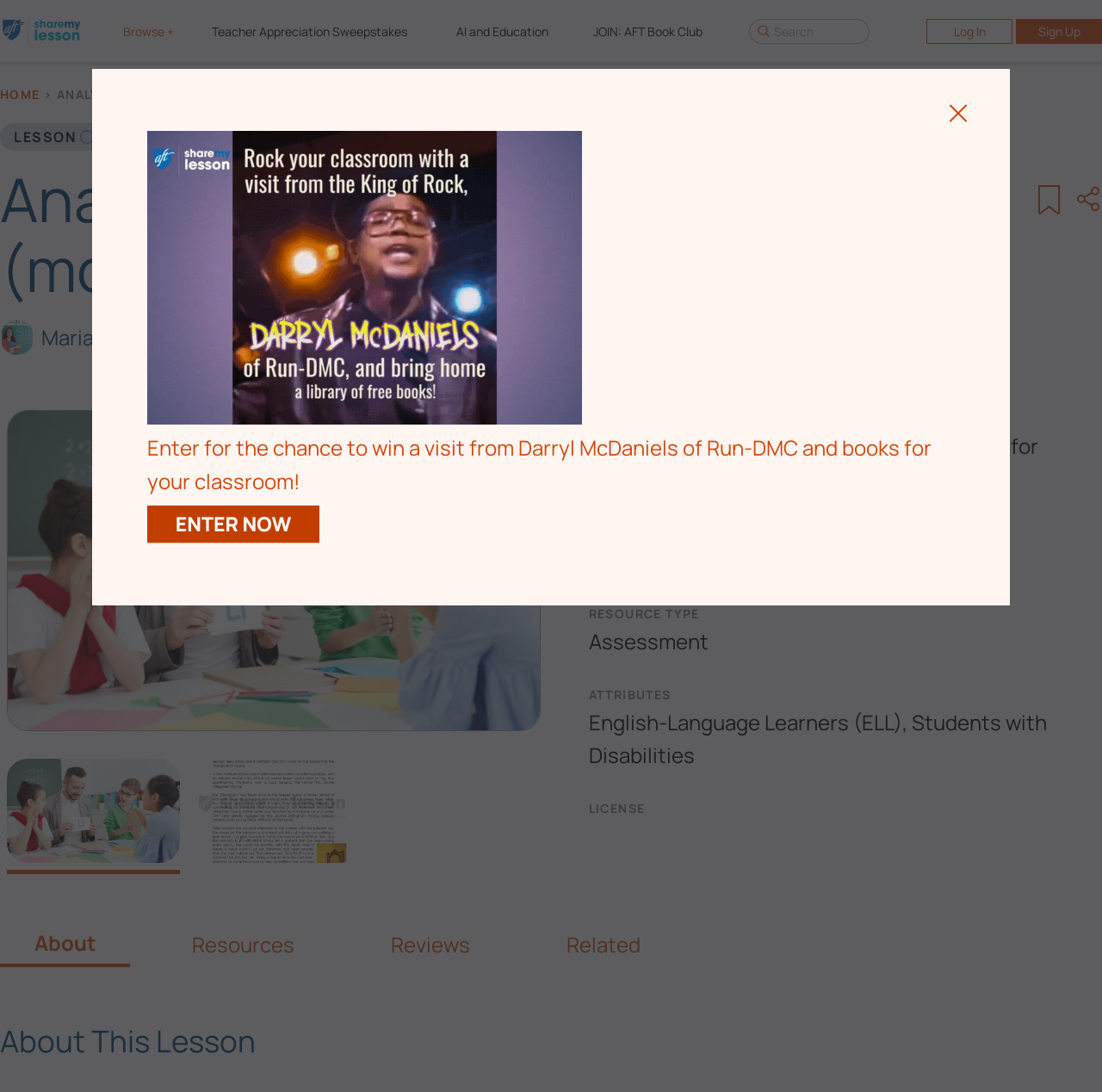Identify the bounding box coordinates necessary to click and complete the given instruction: "Search for a lesson".

[0.68, 0.017, 0.789, 0.04]